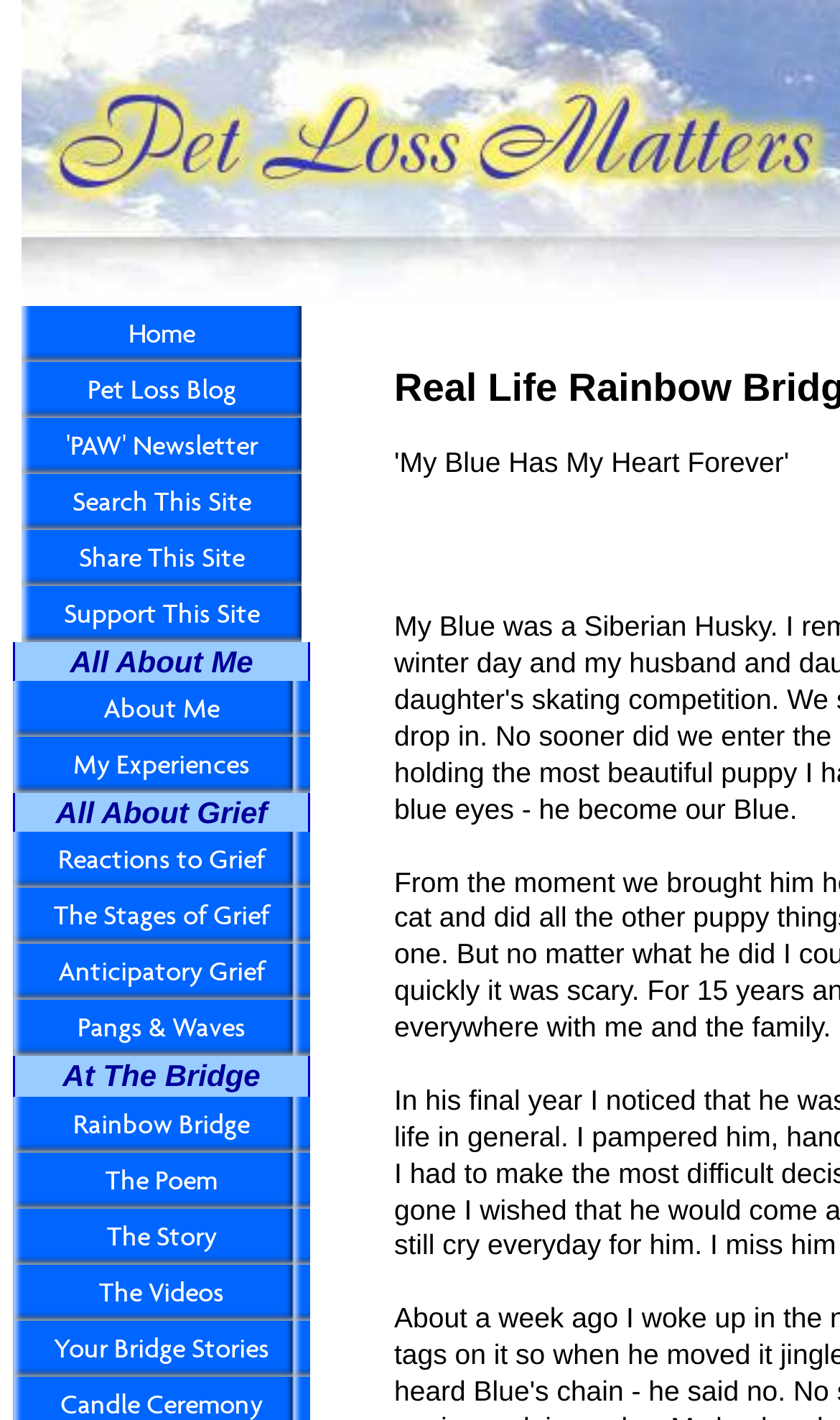How many sub-links are there under 'All About Grief'?
Utilize the information in the image to give a detailed answer to the question.

I looked at the sub-links under the 'All About Grief' category and counted four links: 'Reactions to Grief', 'The Stages of Grief', 'Anticipatory Grief', and 'Pangs & Waves'.